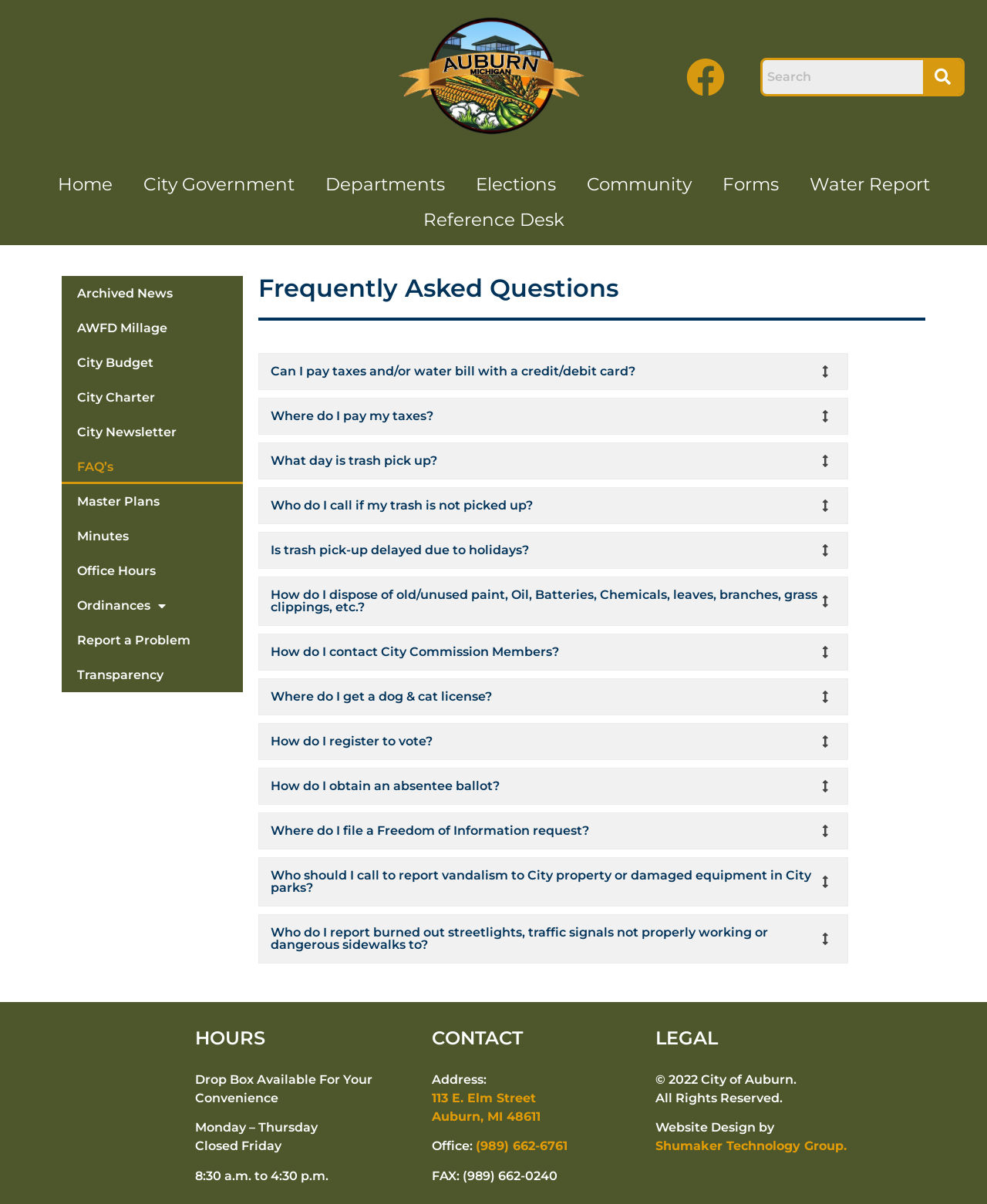Create an elaborate caption that covers all aspects of the webpage.

The webpage is about the Frequently Asked Questions (FAQs) section of the City of Auburn's website. At the top, there is a logo of Auburn Michigan, accompanied by a link to the city's homepage. Below the logo, there is a search bar with a button to submit the search query. 

On the left side of the page, there is a navigation menu with links to various sections of the website, including Home, City Government, Departments, Elections, Community, Forms, Water Report, and Reference Desk. 

The main content of the page is divided into sections, each with a heading. The first section is the FAQ section, which has a list of questions and answers related to city services, such as paying taxes and water bills, trash pickup, and obtaining licenses. 

Below the FAQ section, there are three columns with headings: HOURS, CONTACT, and LEGAL. The HOURS section displays the office hours of the city, while the CONTACT section provides the address, phone number, and fax number of the city office. The LEGAL section displays copyright information and a disclaimer about the website's design.

Throughout the page, there are various links to other sections of the website, as well as external links to related resources. The overall layout is organized, with clear headings and concise text, making it easy to navigate and find the desired information.